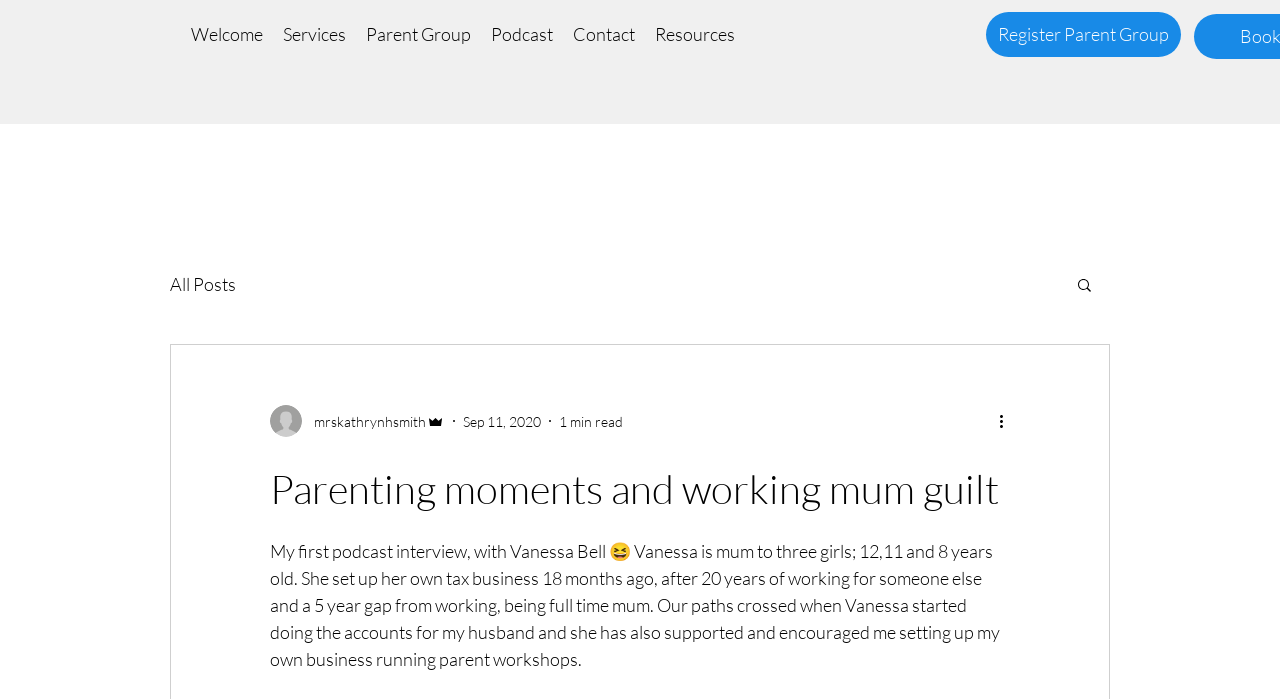Determine the coordinates of the bounding box for the clickable area needed to execute this instruction: "Read more about the podcast interview".

[0.211, 0.664, 0.789, 0.734]